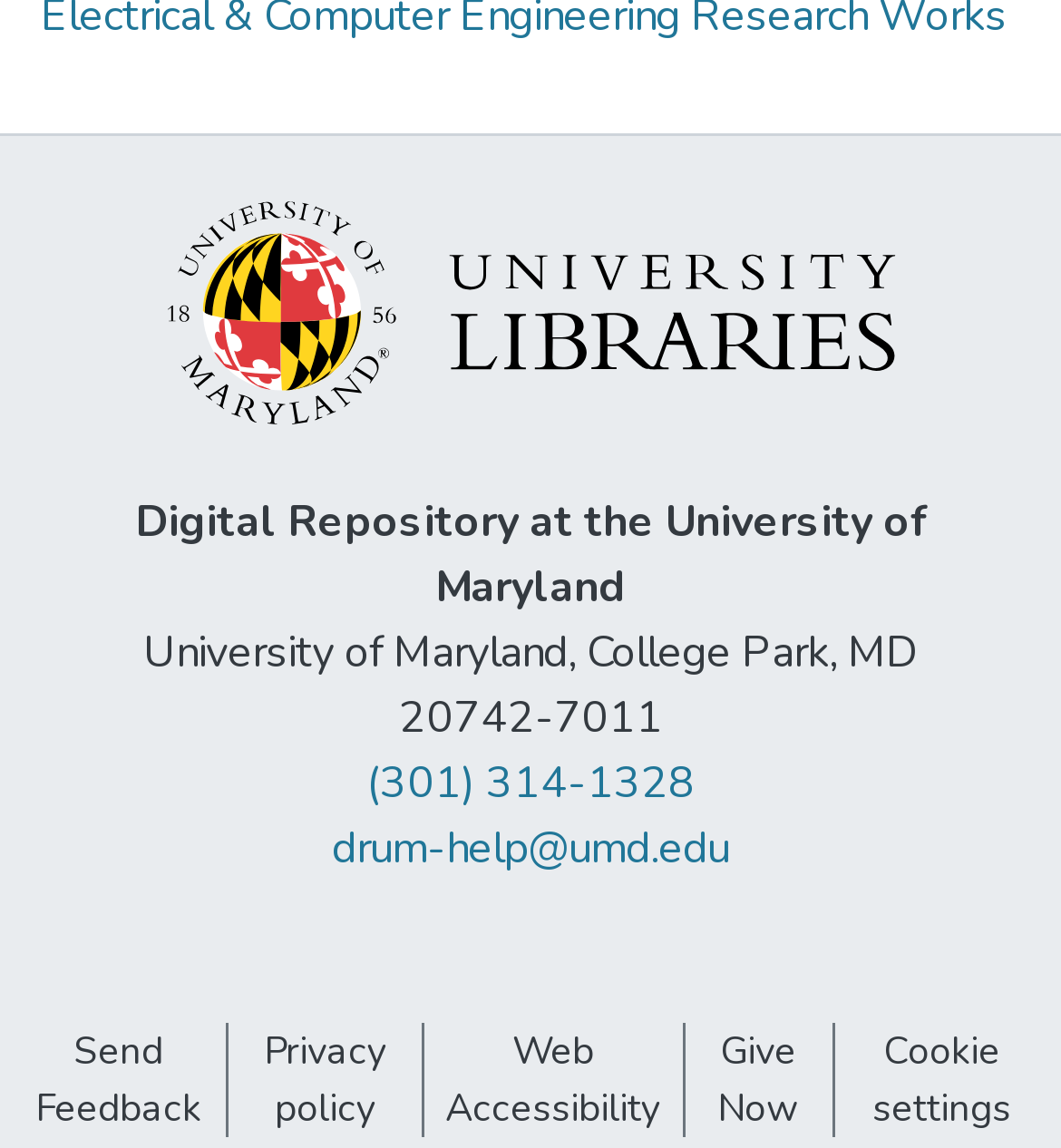From the webpage screenshot, predict the bounding box of the UI element that matches this description: "drum-help@umd.edu".

[0.313, 0.714, 0.687, 0.766]